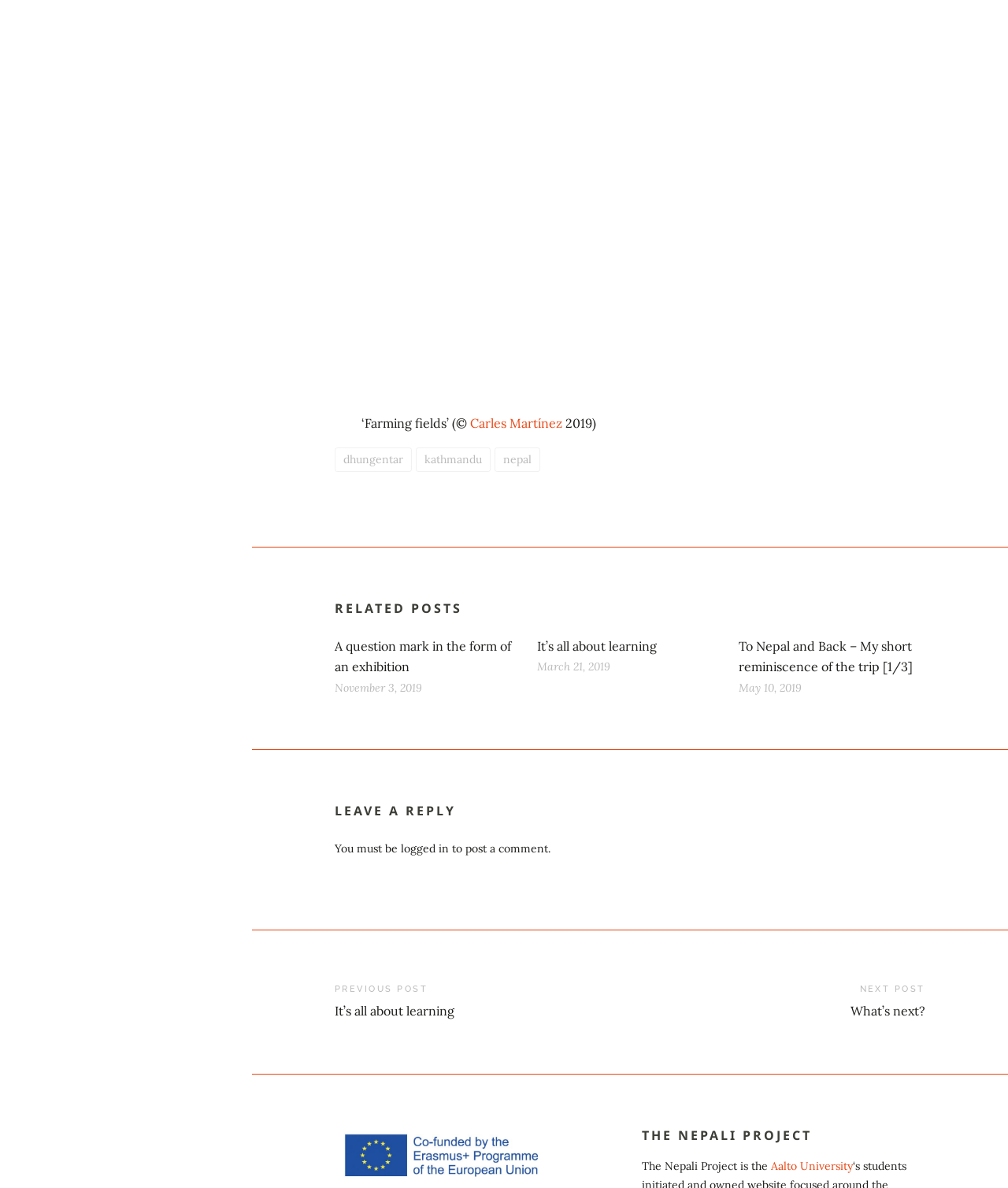Provide a thorough and detailed response to the question by examining the image: 
What is the name of the project mentioned?

The name of the project mentioned on the webpage is 'The Nepali Project', which is mentioned in the heading element with bounding box coordinates [0.637, 0.947, 0.918, 0.963].